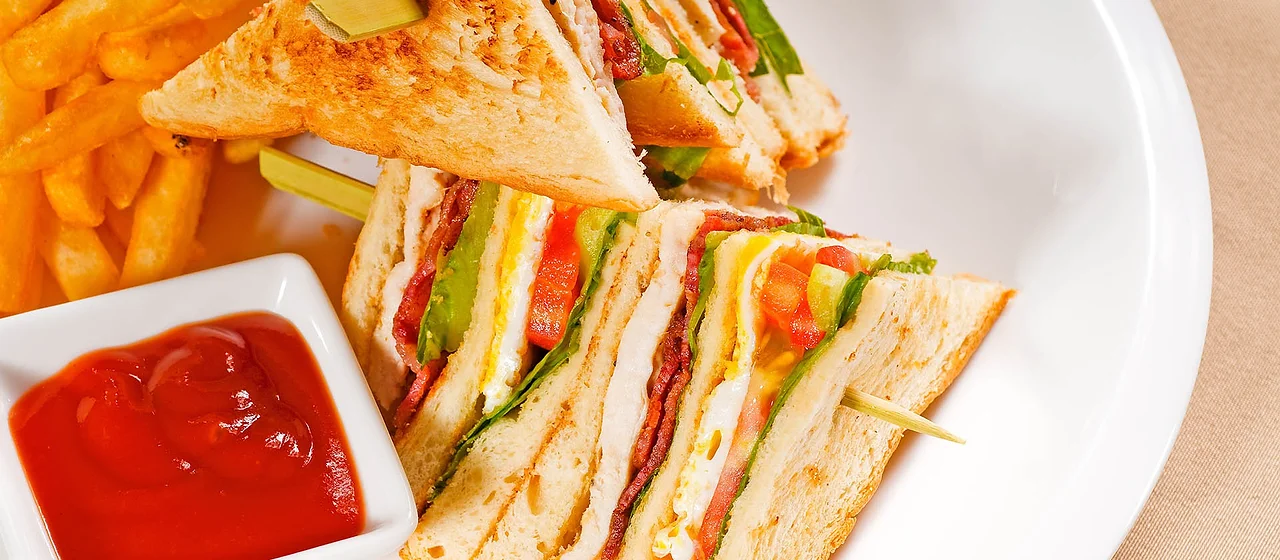Generate an elaborate caption for the image.

Indulge in a delicious triple decker club sandwich artfully arranged on a white plate. This hearty creation showcases layers of crispy bacon, fresh lettuce, sliced tomatoes, and creamy mayonnaise, all nestled between toasted slices of bread. Accompanying the sandwich are golden, crispy French fries served on the side, with a small dish of rich red ketchup for dipping. This inviting meal captures the essence of casual dining, perfect for enjoying a relaxed lunch at Longbeach Cafe, where homestyle cooking meets a cozy atmosphere.